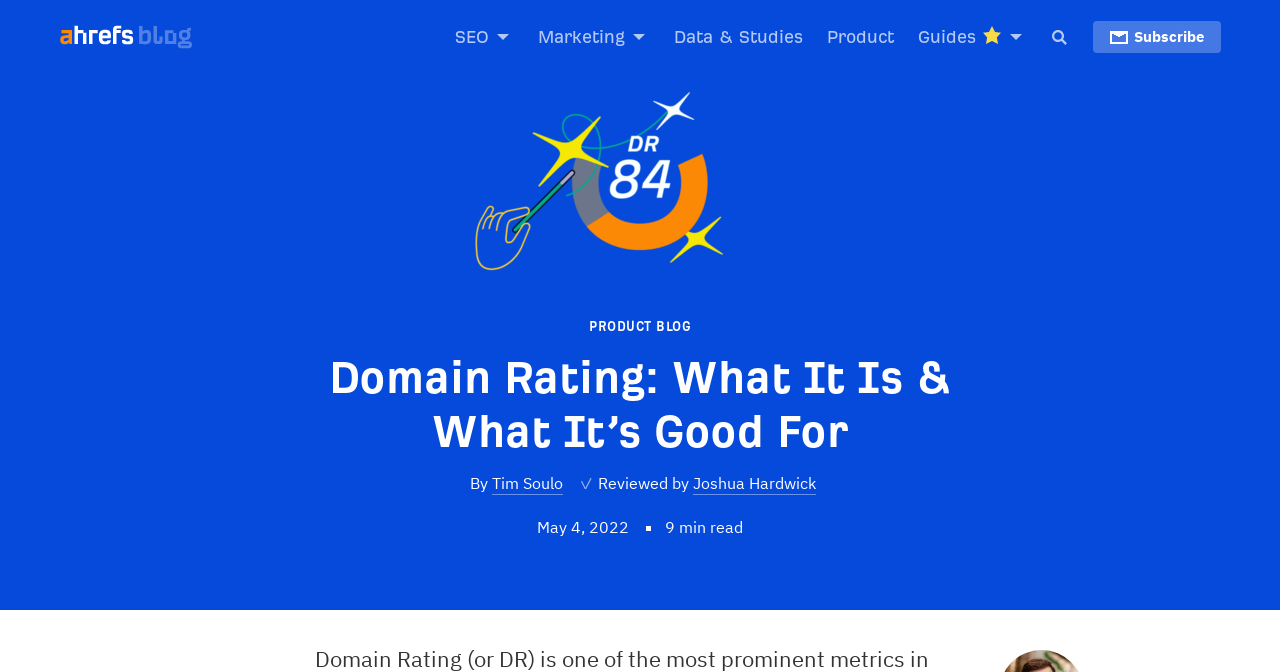Identify the coordinates of the bounding box for the element that must be clicked to accomplish the instruction: "go to SEO blog".

[0.046, 0.037, 0.104, 0.067]